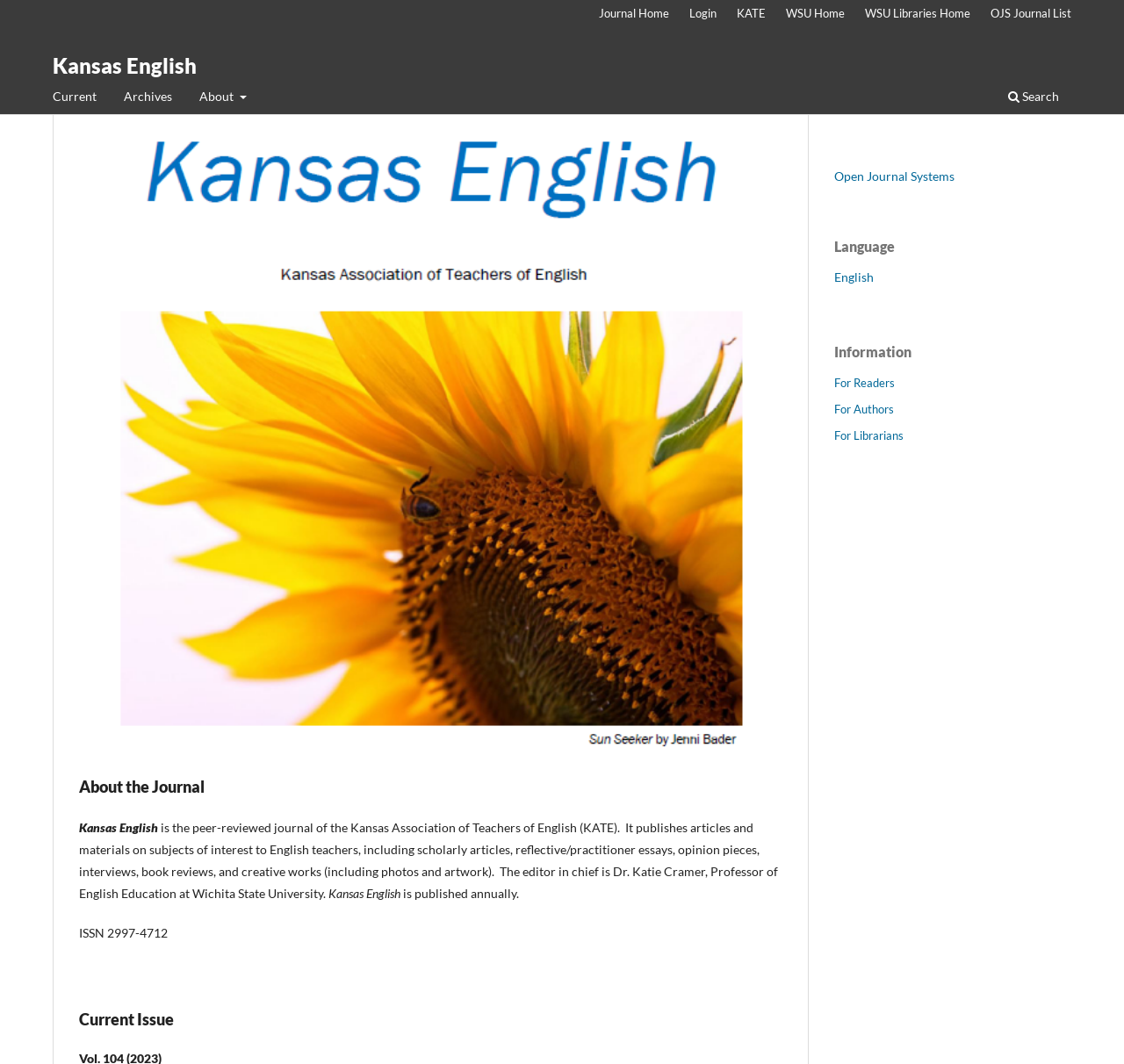Locate the UI element that matches the description Write & Retreat in the webpage screenshot. Return the bounding box coordinates in the format (top-left x, top-left y, bottom-right x, bottom-right y), with values ranging from 0 to 1.

None